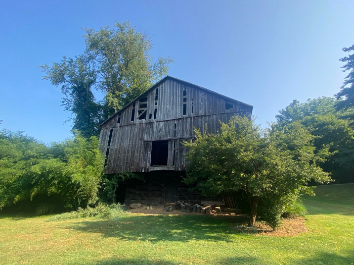Use a single word or phrase to answer the question:
What is the condition of some of the windows?

Missing panes